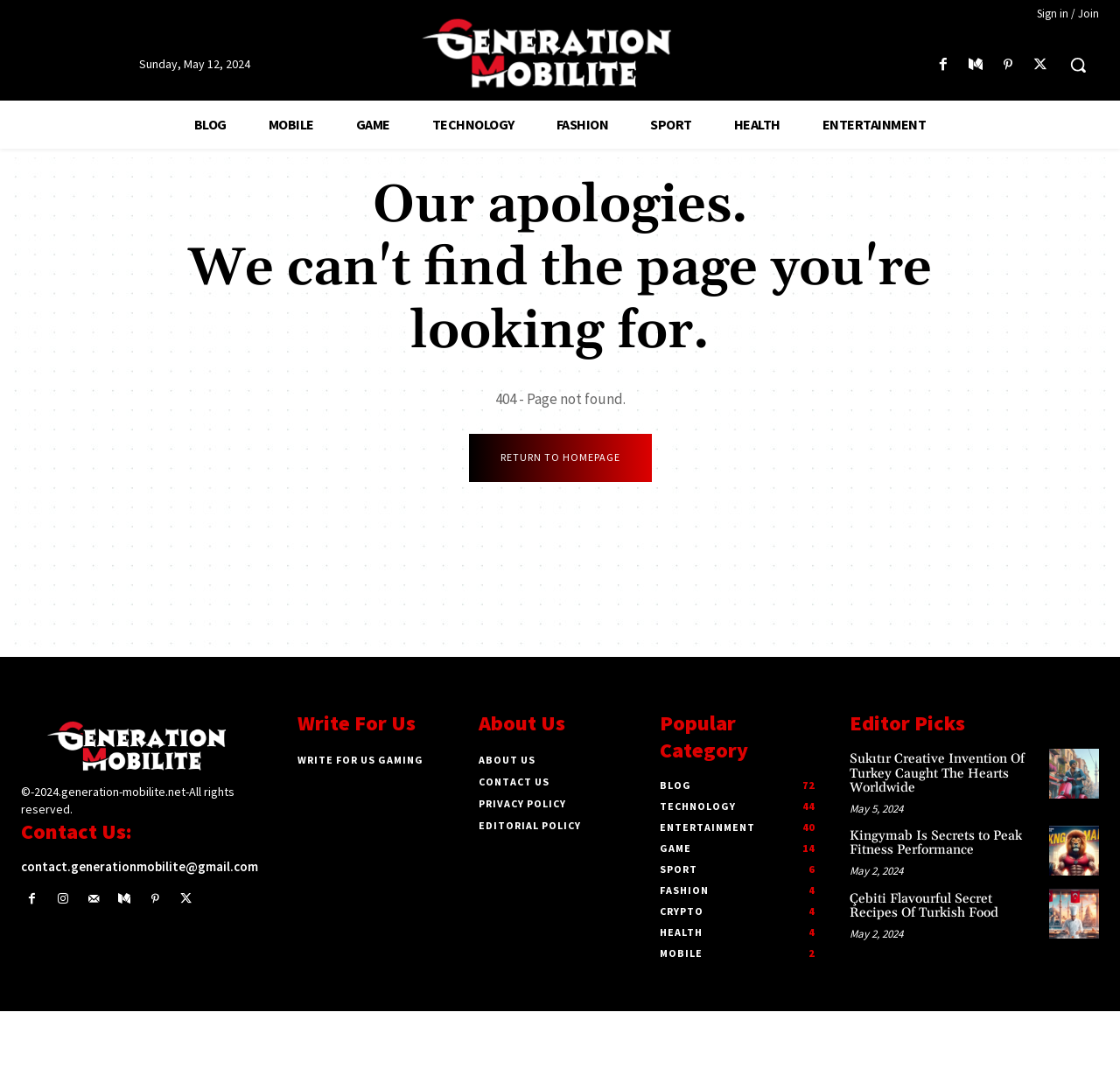What is the purpose of the 'RETURN TO HOMEPAGE' link?
Please answer the question with as much detail as possible using the screenshot.

I inferred the purpose of the 'RETURN TO HOMEPAGE' link by considering its text and its location on the webpage, which is below the '404 - Page not found' error message. It is likely that this link is provided to help users navigate back to the homepage when they encounter a page not found error.